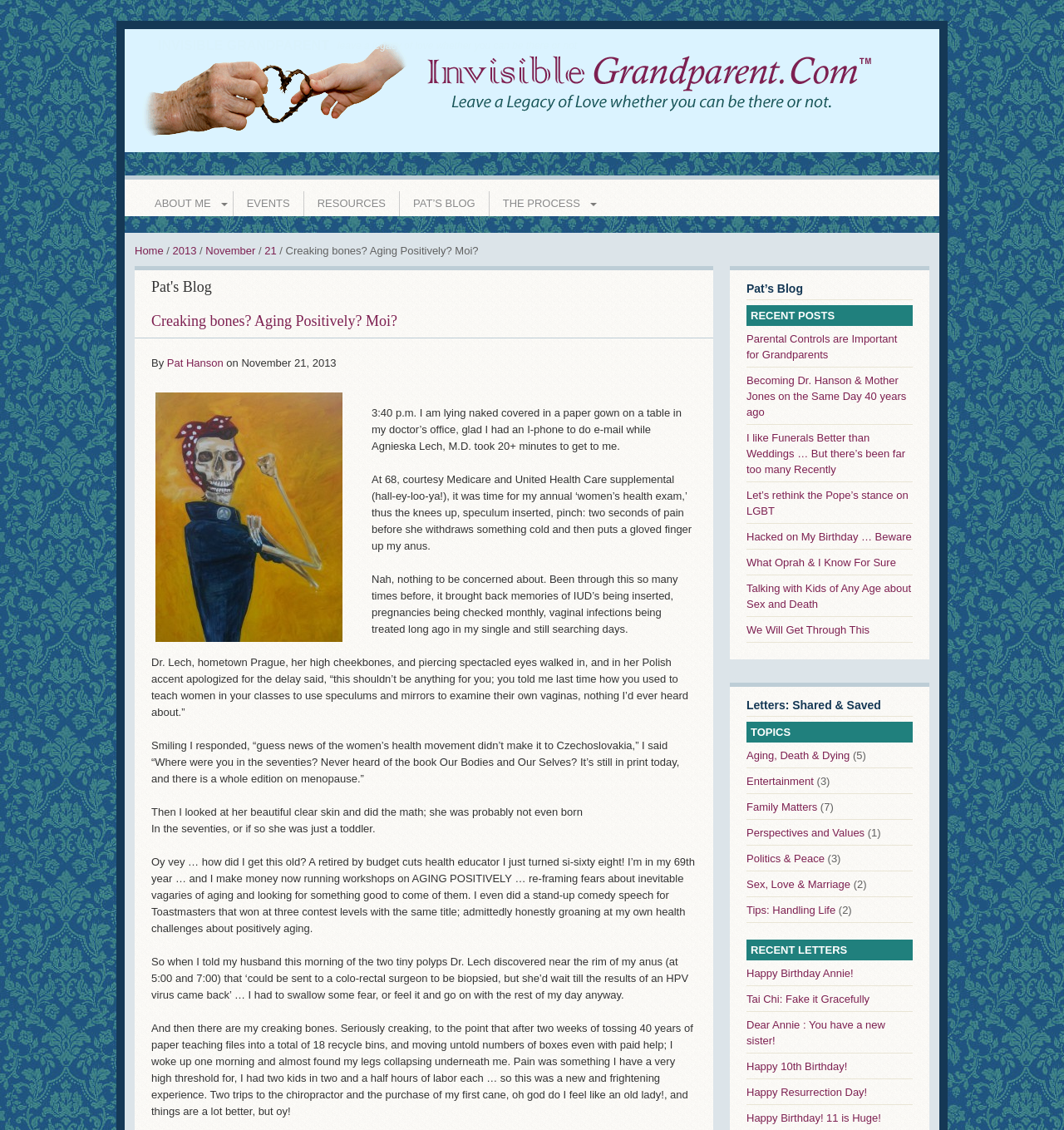Locate the bounding box coordinates of the clickable part needed for the task: "Read 'Creaking bones? Aging Positively? Moi?' blog post".

[0.127, 0.277, 0.67, 0.299]